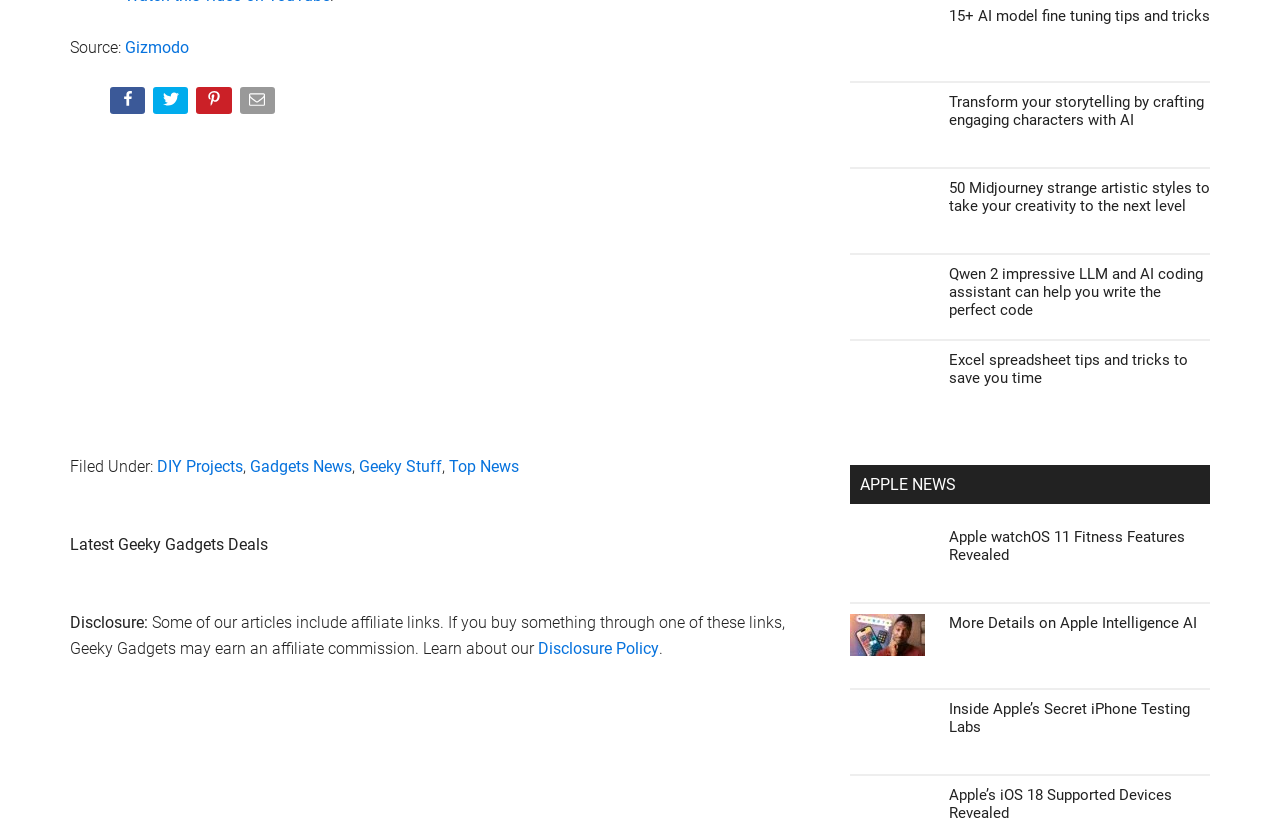Provide your answer to the question using just one word or phrase: What is the topic of the first article?

AI model fine tuning tips and tricks